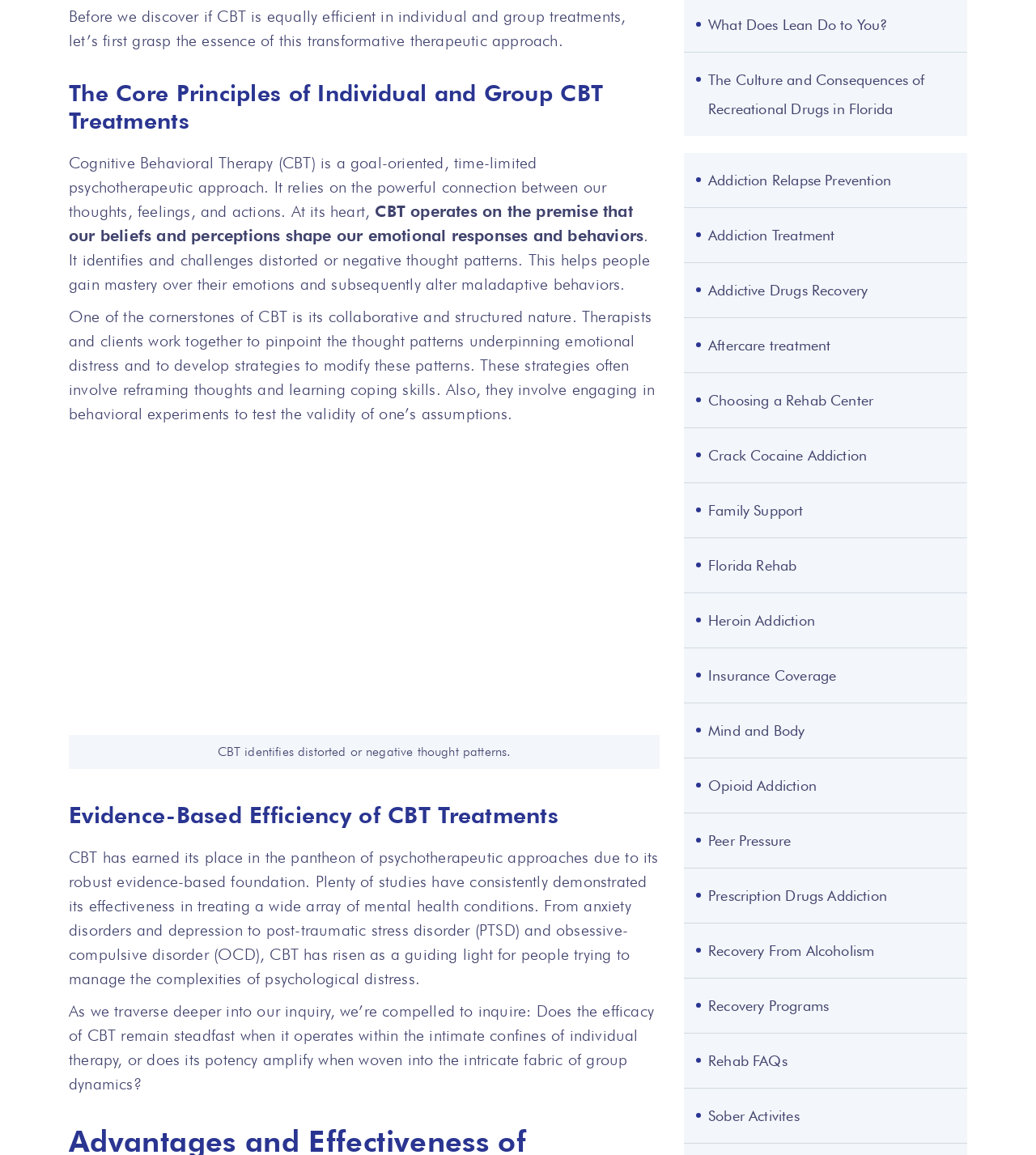Identify the bounding box coordinates of the section to be clicked to complete the task described by the following instruction: "View the 'Archives'". The coordinates should be four float numbers between 0 and 1, formatted as [left, top, right, bottom].

None